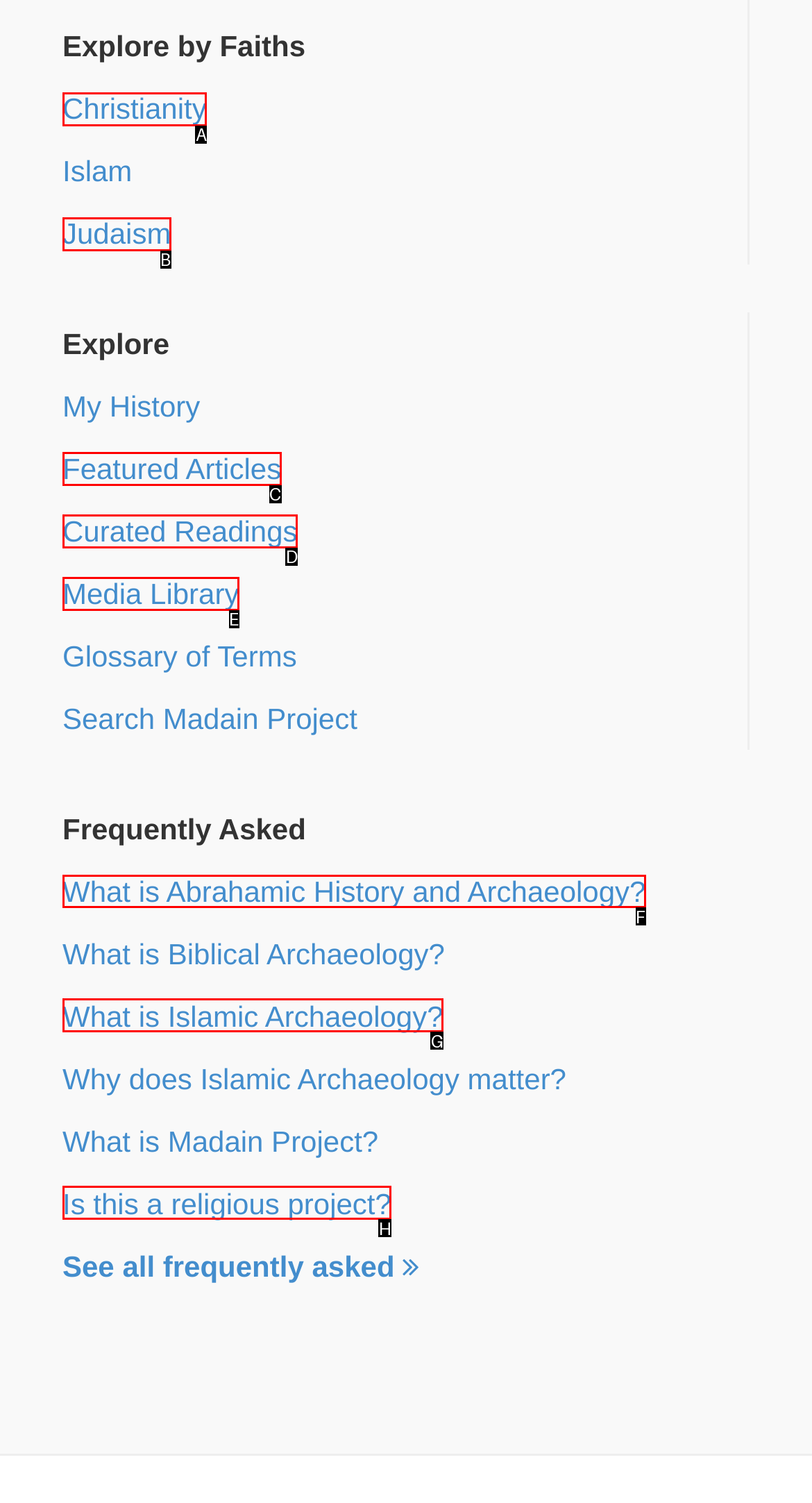Find the HTML element to click in order to complete this task: Read about What is Abrahamic History and Archaeology?
Answer with the letter of the correct option.

F